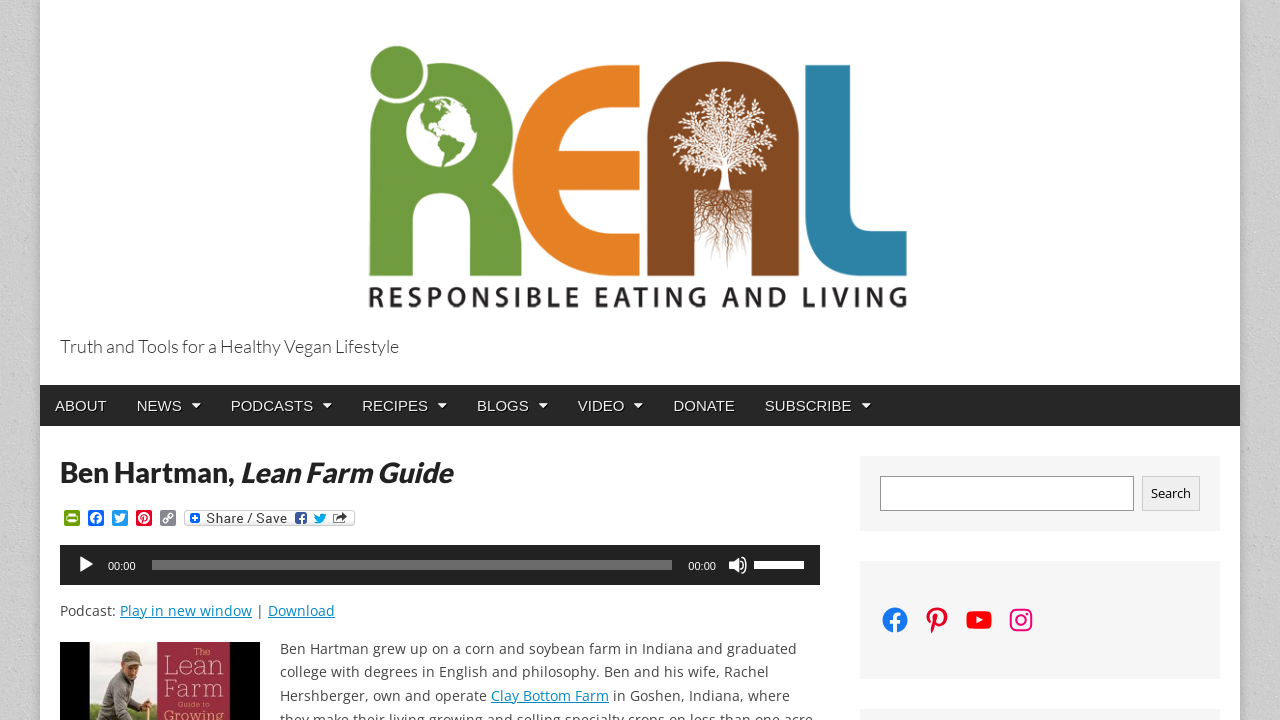Please pinpoint the bounding box coordinates for the region I should click to adhere to this instruction: "Visit the Facebook page".

[0.688, 0.84, 0.711, 0.882]